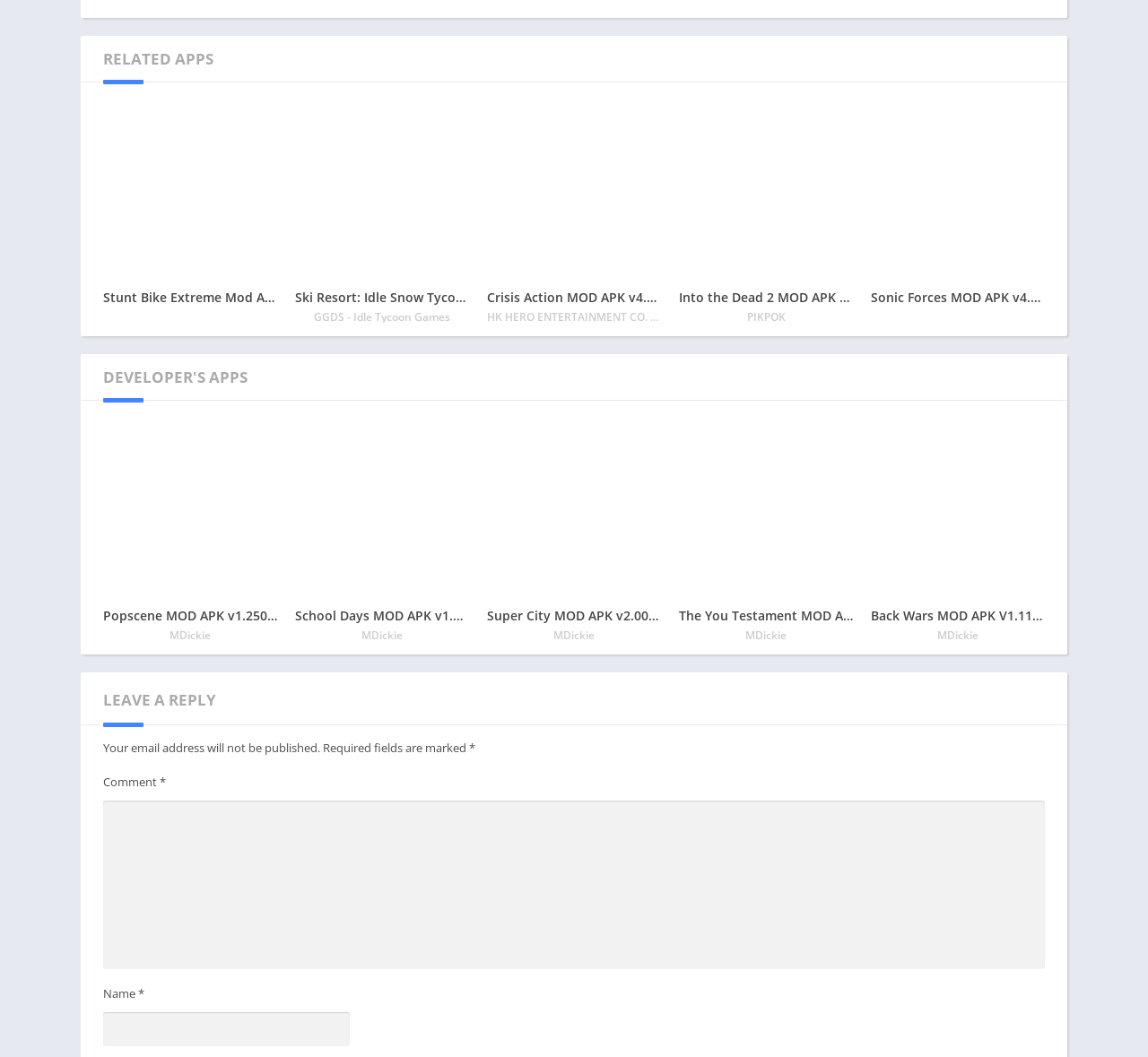What is the purpose of the text box labeled 'Comment *'?
Provide a detailed answer to the question using information from the image.

The text box labeled 'Comment *' is used to leave a reply or comment on the webpage, as indicated by the heading 'LEAVE A REPLY' above it.